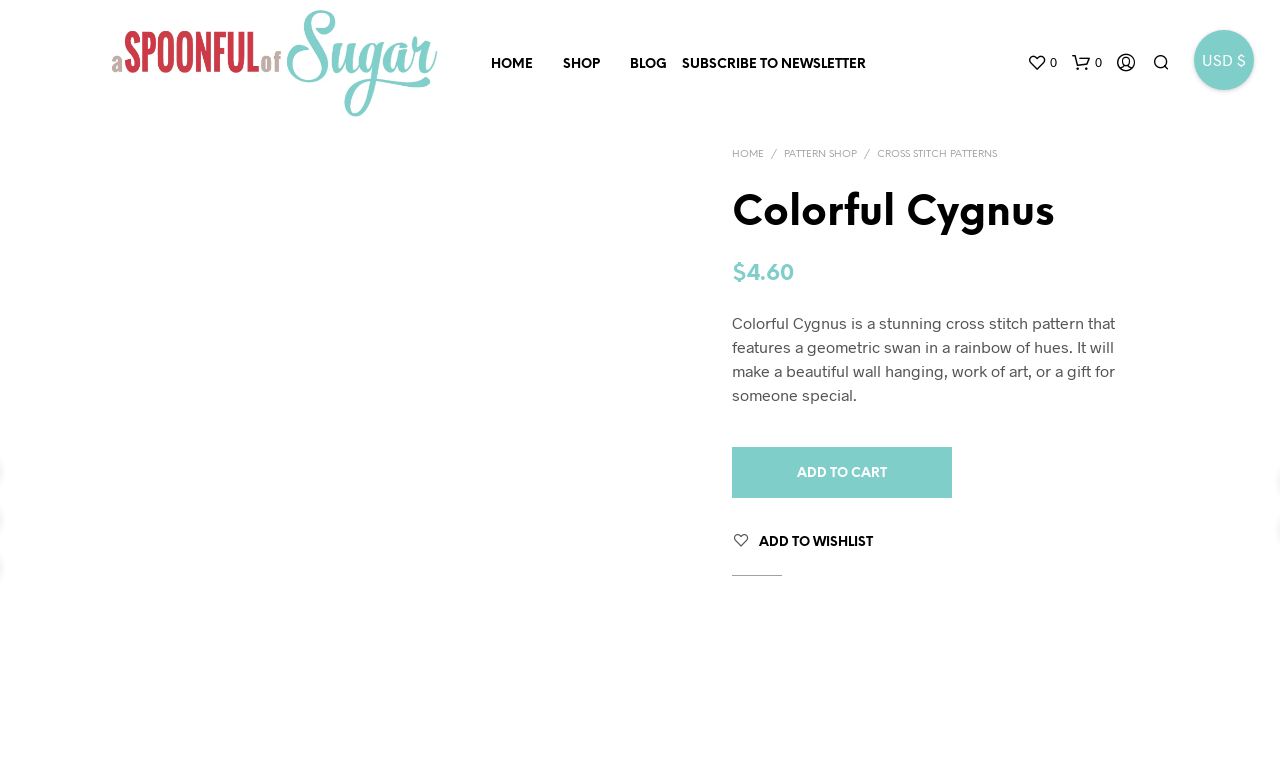Extract the bounding box coordinates for the described element: "alt="A Spoonful of Sugar Shop"". The coordinates should be represented as four float numbers between 0 and 1: [left, top, right, bottom].

[0.084, 0.07, 0.344, 0.091]